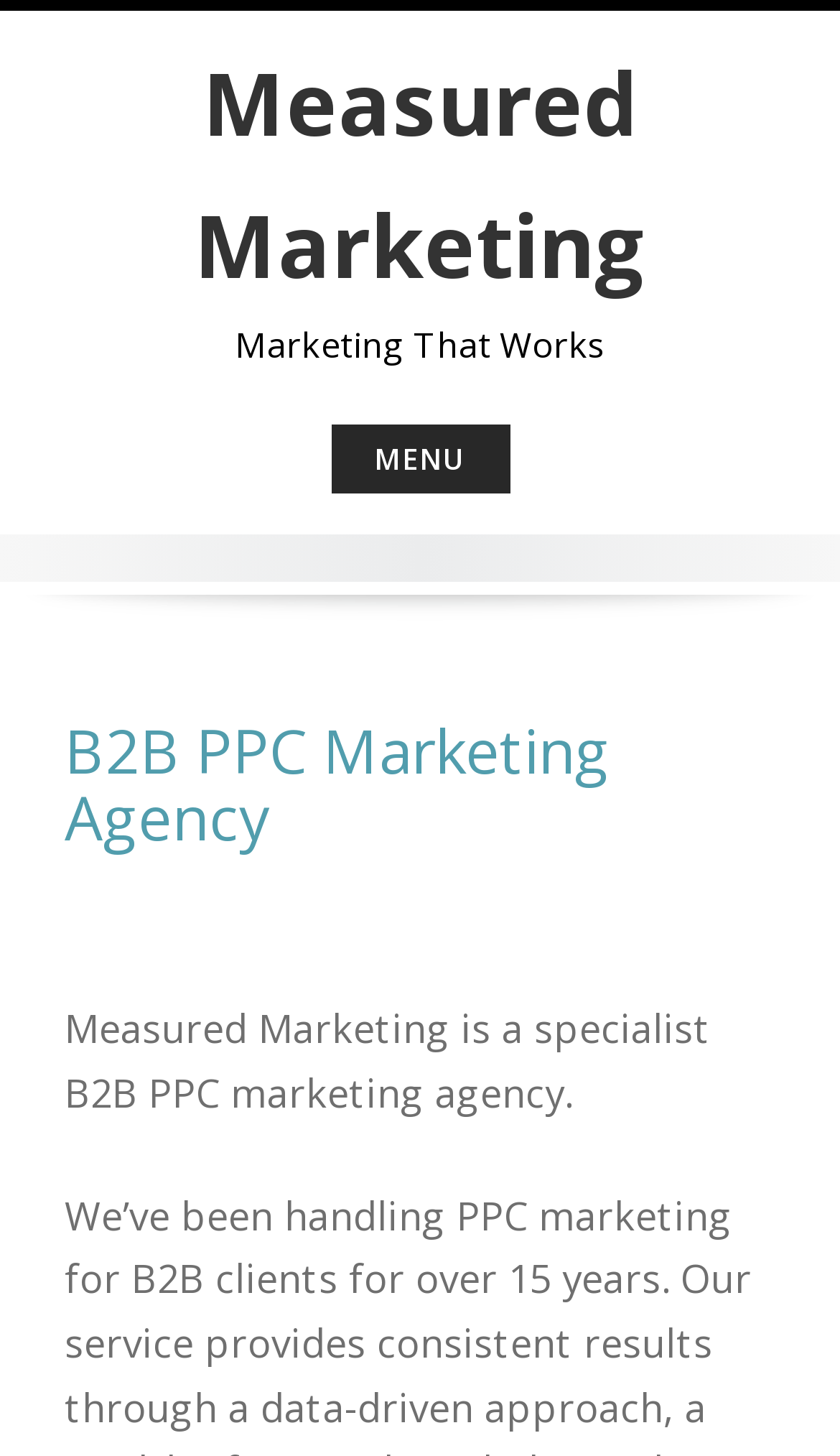Determine the primary headline of the webpage.

B2B PPC Marketing Agency